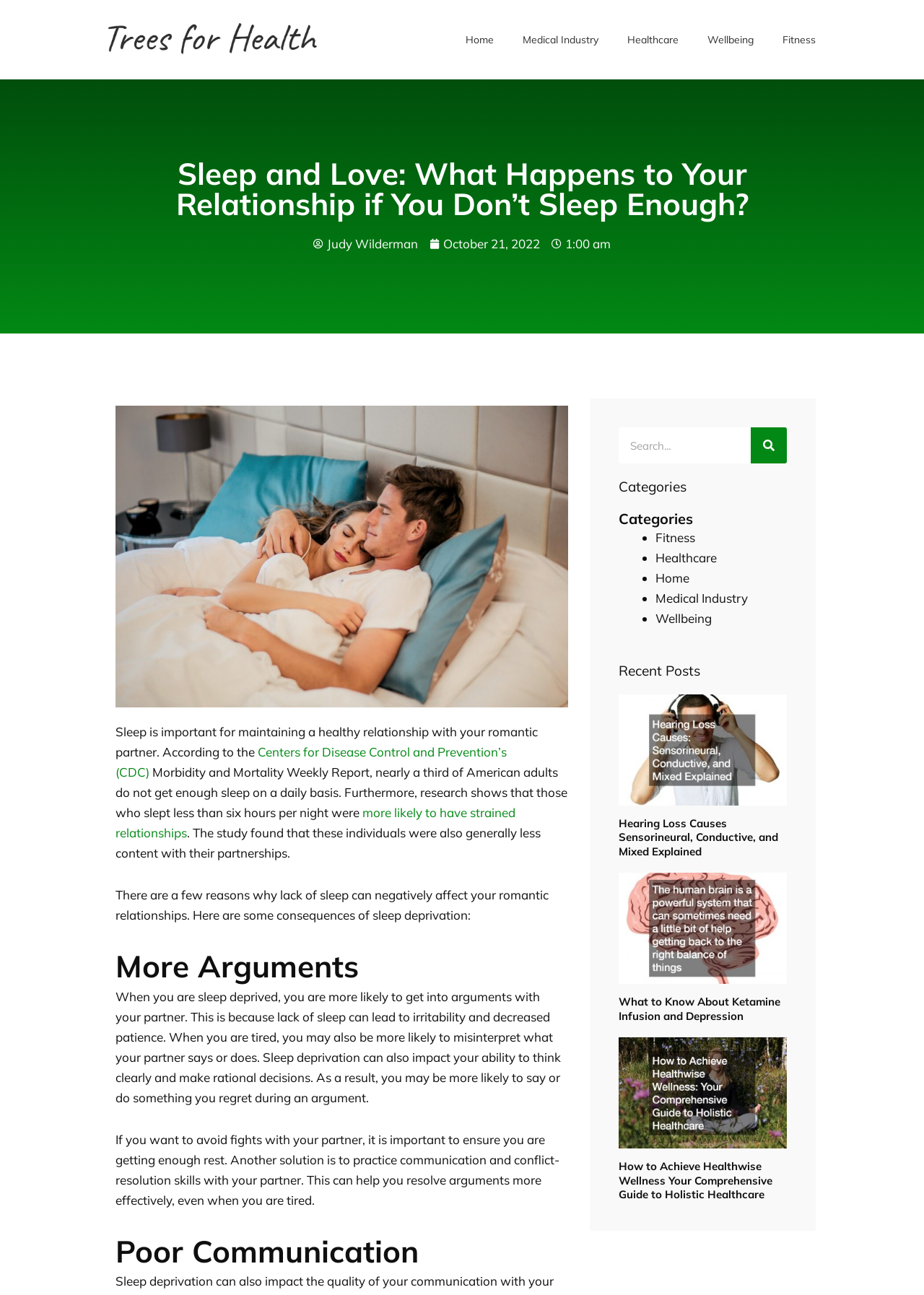Based on the element description: "Healthcare", identify the UI element and provide its bounding box coordinates. Use four float numbers between 0 and 1, [left, top, right, bottom].

[0.709, 0.425, 0.776, 0.437]